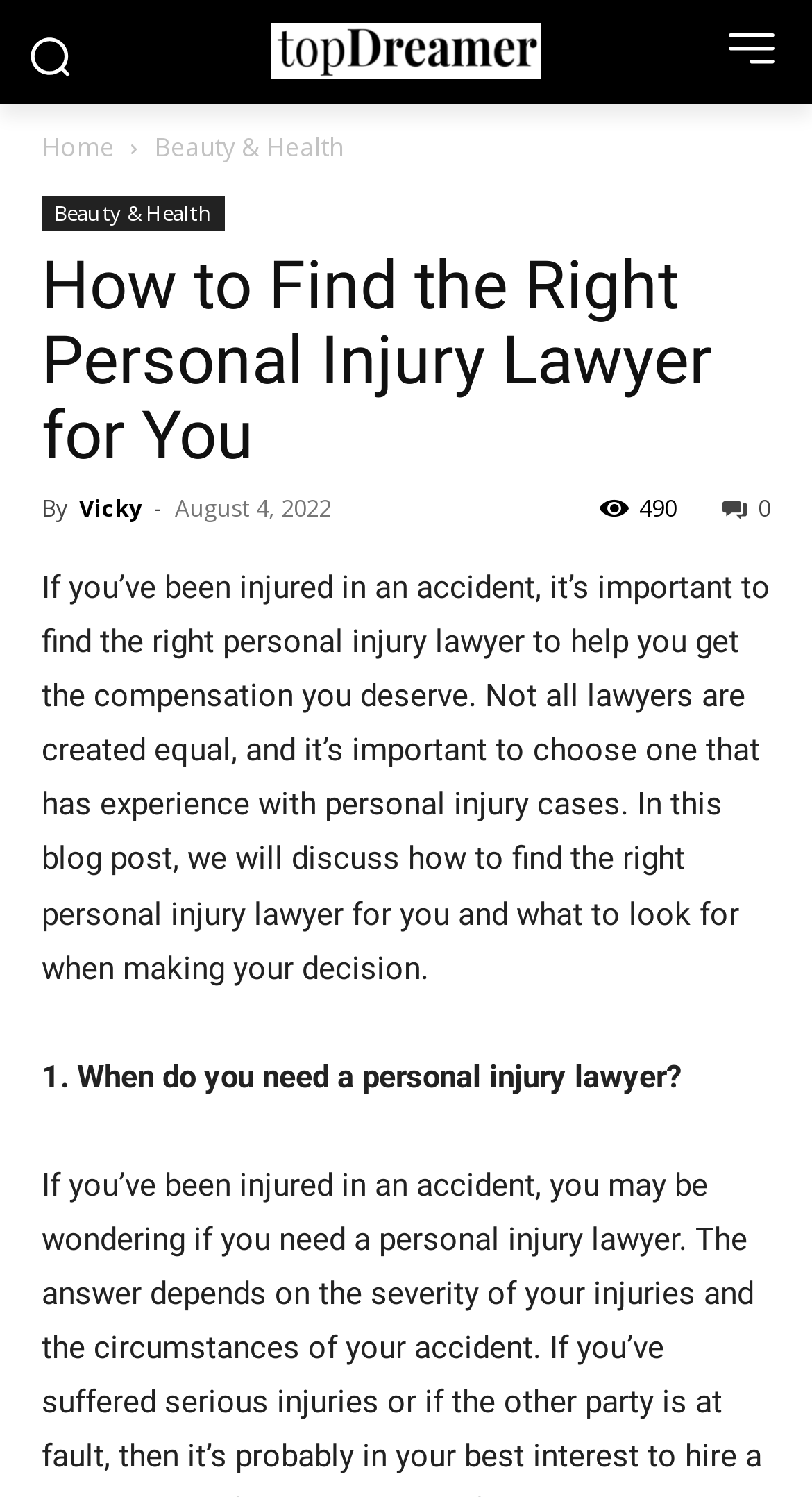Please extract the title of the webpage.

How to Find the Right Personal Injury Lawyer for You